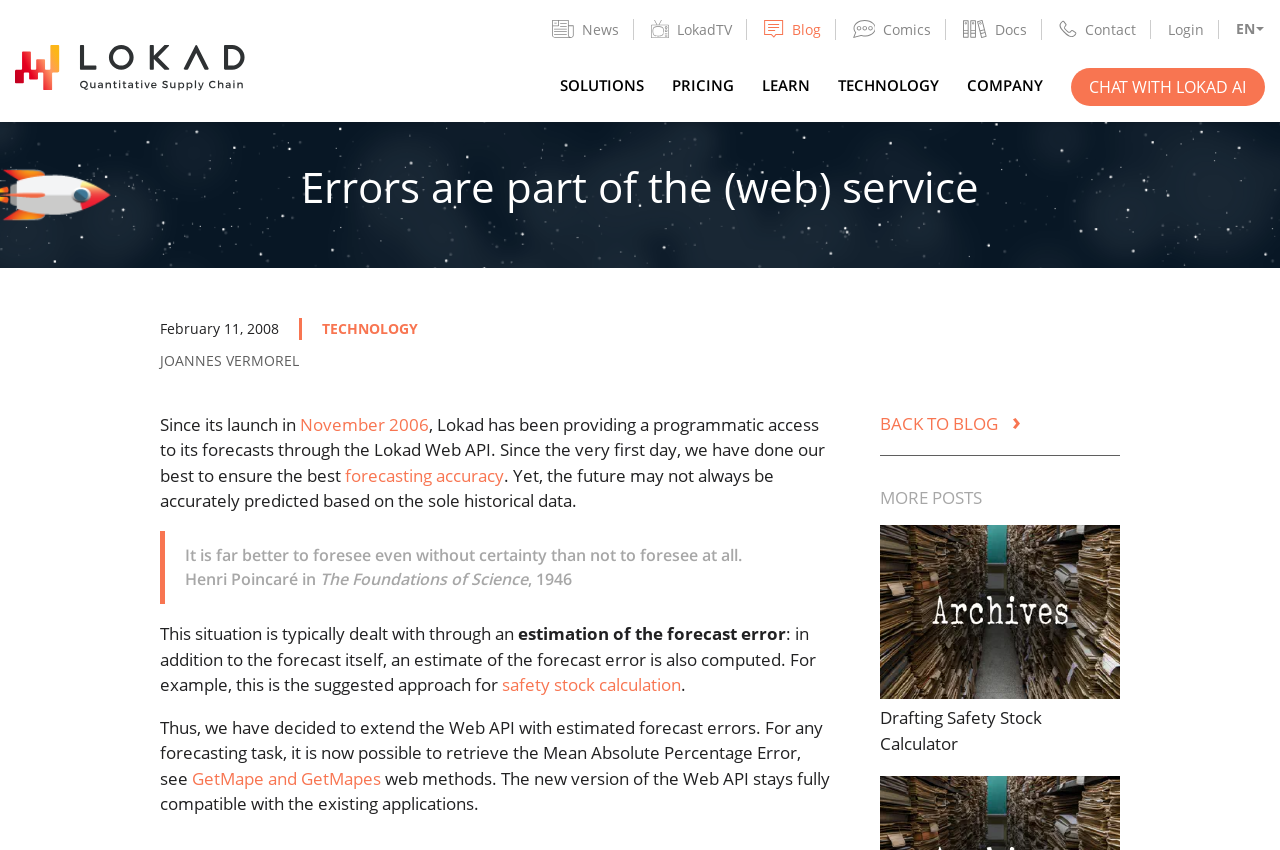Who is the author of the quote 'It is far better to foresee even without certainty than not to foresee at all'?
Answer the question based on the image using a single word or a brief phrase.

Henri Poincaré